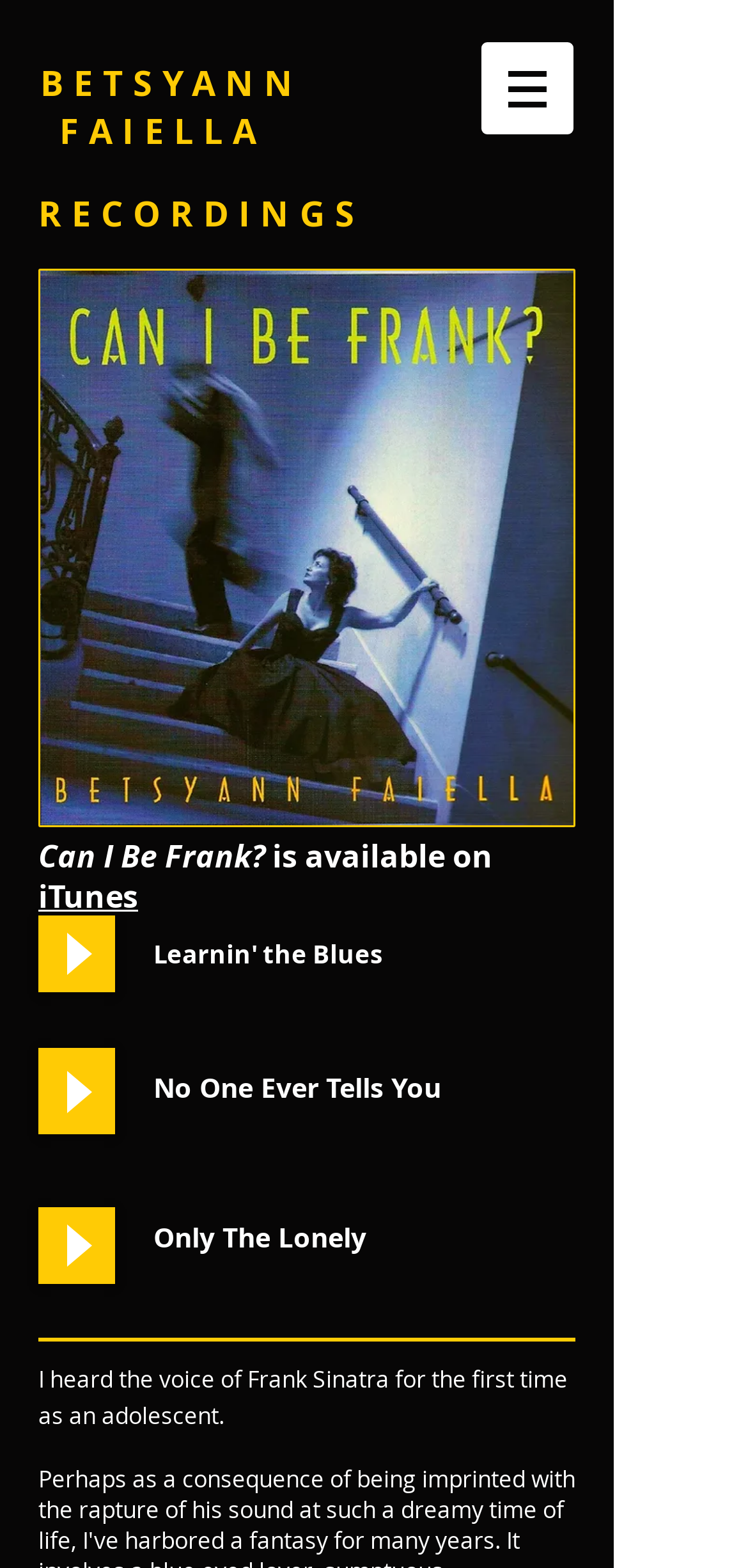Please reply to the following question with a single word or a short phrase:
How many songs are listed on the webpage?

3